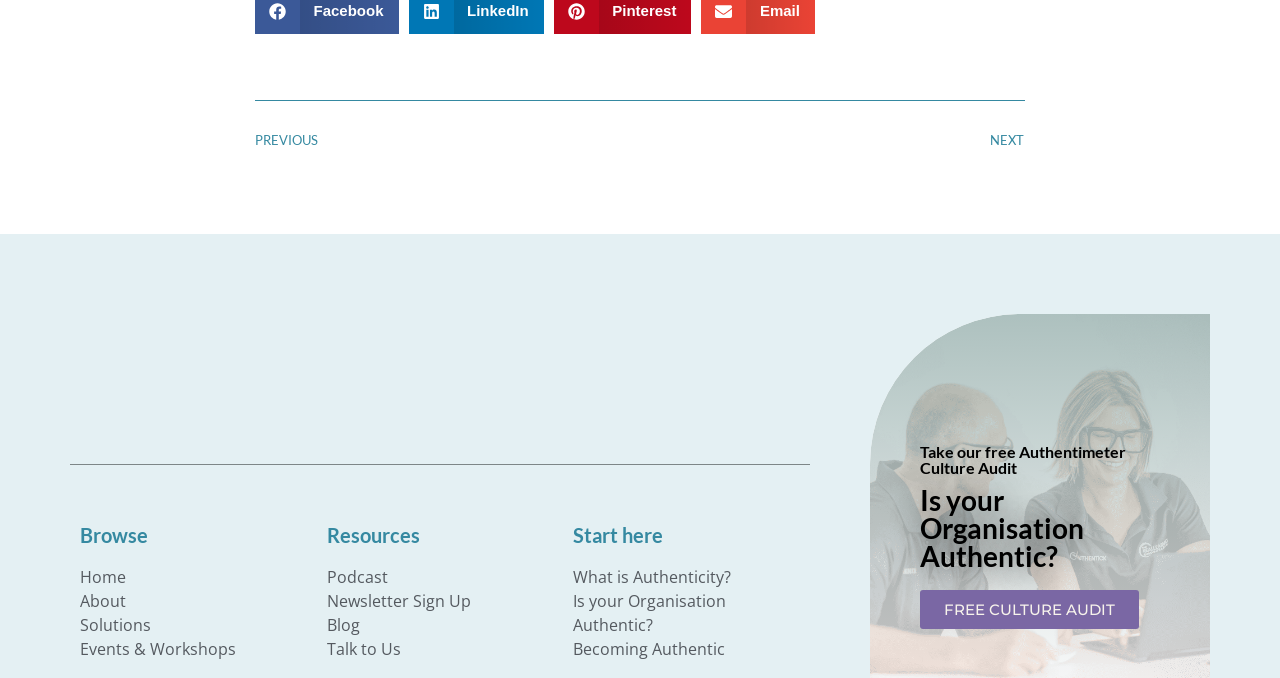Please identify the bounding box coordinates of the clickable region that I should interact with to perform the following instruction: "Browse workplace culture". The coordinates should be expressed as four float numbers between 0 and 1, i.e., [left, top, right, bottom].

[0.055, 0.464, 0.289, 0.611]